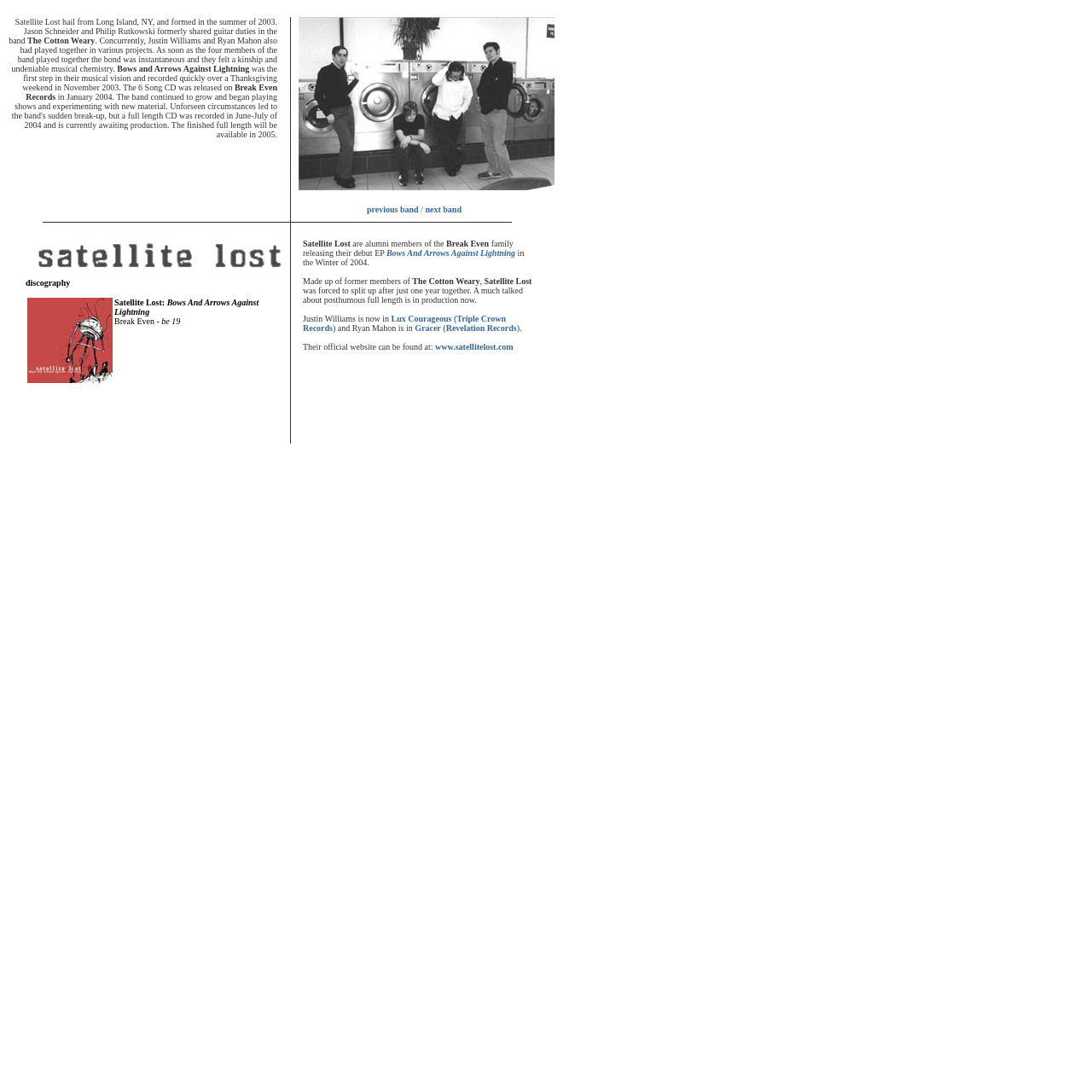Can you provide the bounding box coordinates for the element that should be clicked to implement the instruction: "visit the official website"?

[0.398, 0.313, 0.47, 0.322]